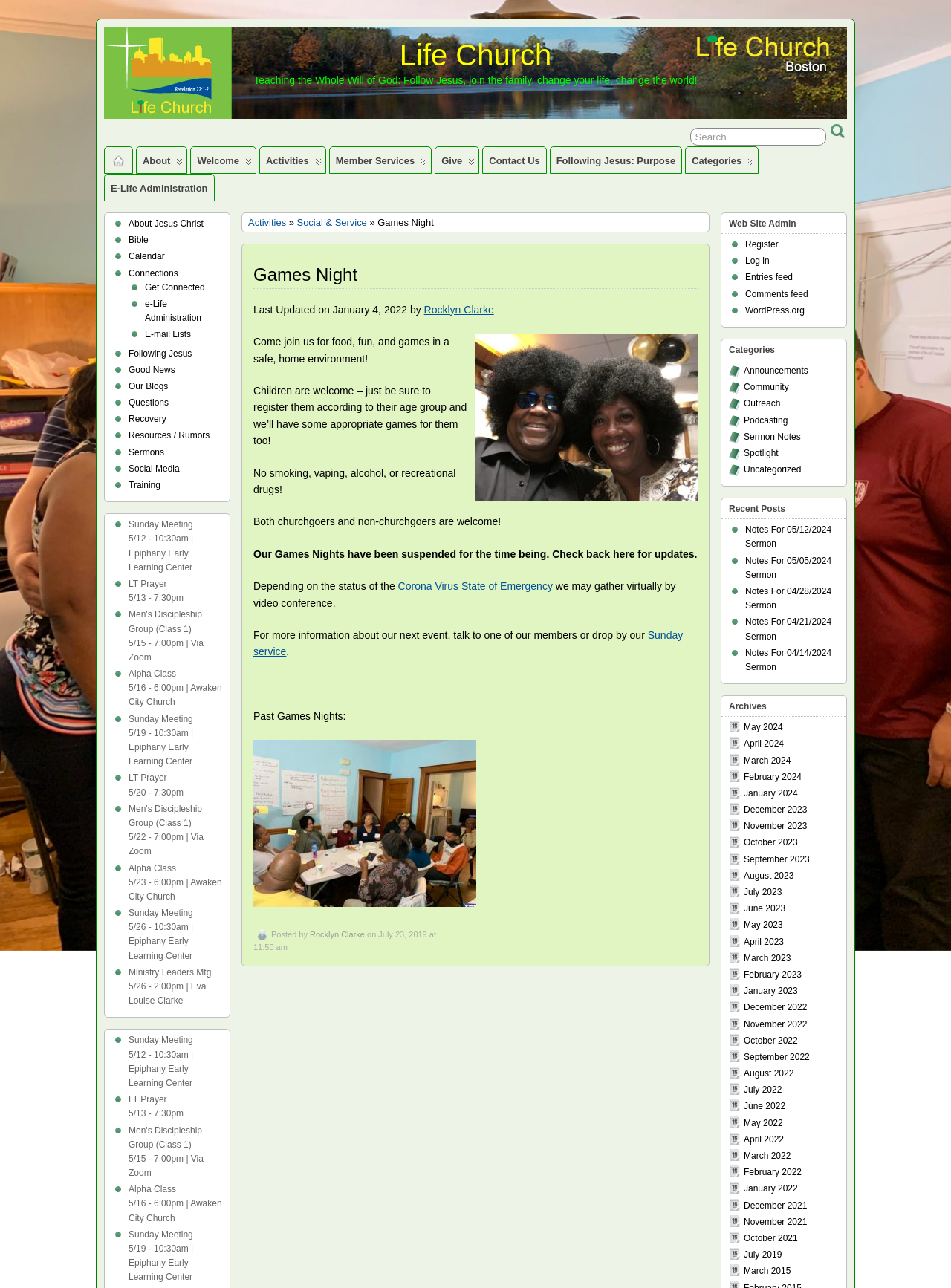What is the purpose of Games Night?
Refer to the image and provide a detailed answer to the question.

The purpose of Games Night can be inferred from the text 'Come join us for food, fun, and games in a safe, home environment!' which is a description of the event.